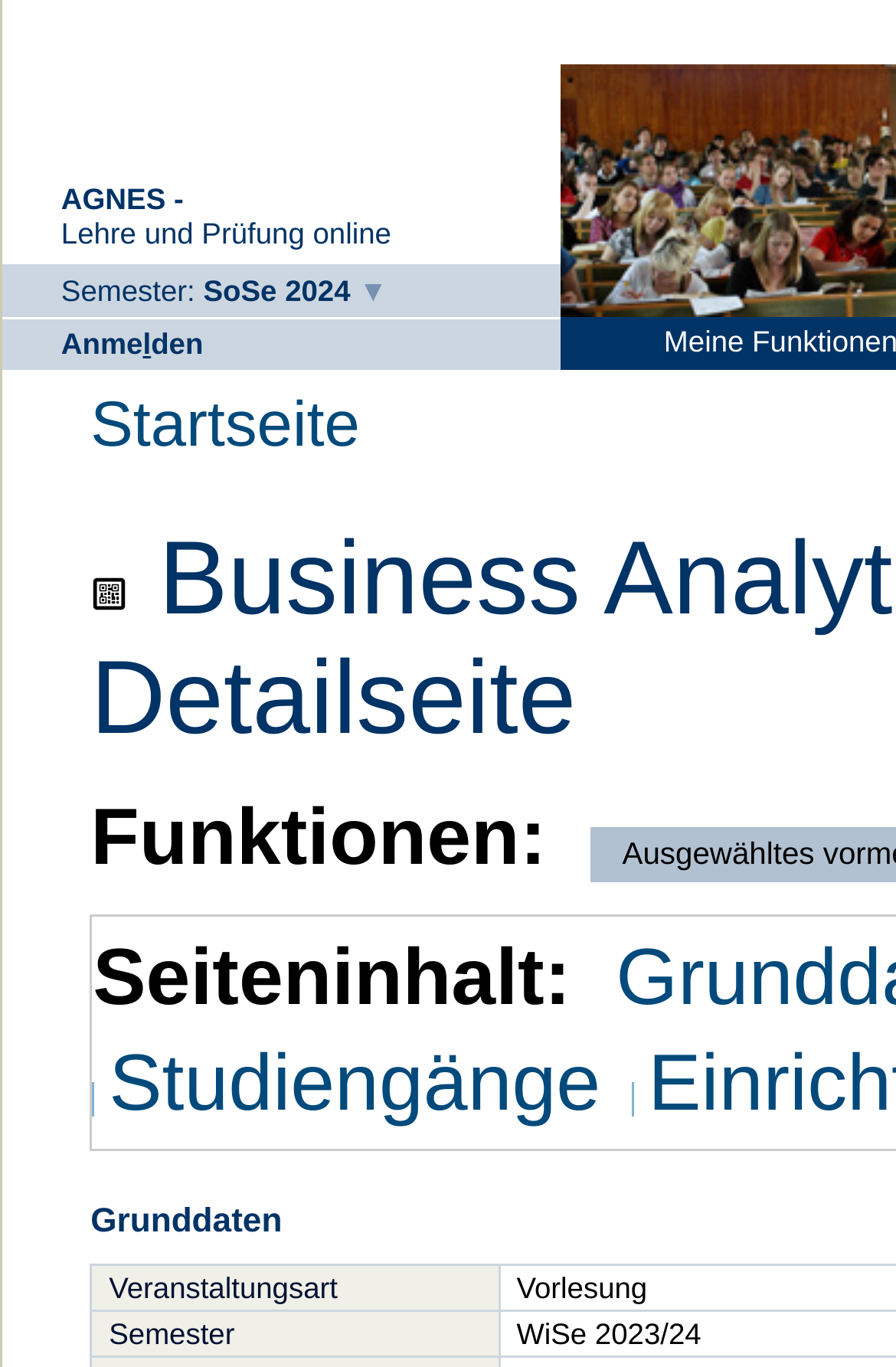Detail the various sections and features present on the webpage.

The webpage is about a course, "Business Analytics and Data Science", at Humboldt-Universität zu Berlin. At the top, there is a header section with the university's name and the course title. Below the header, there are two lines of text, "AGNES -" and "Lehre und Prüfung online", which are positioned side by side. 

To the right of these lines, there is a dropdown menu labeled "Semester: SoSe 2024 ▼". Below this menu, there is a link to "Anmelden" (which means "Log in" in German) with a keyboard shortcut. 

Further down, there is a main navigation section with a link to the "Startseite" (homepage) and an image with an alt text describing the current page. Below this section, there is a heading "Funktionen:" (which means "Functions" in German) and another heading "Seiteninhalt:" (which means "Page content" in German). 

The main content of the page appears to be a table with two row headers, "Veranstaltungsart" (which means "Event type" in German) and "Semester", and a link to "Studiengänge" (which means "Degree programs" in German) above the table.